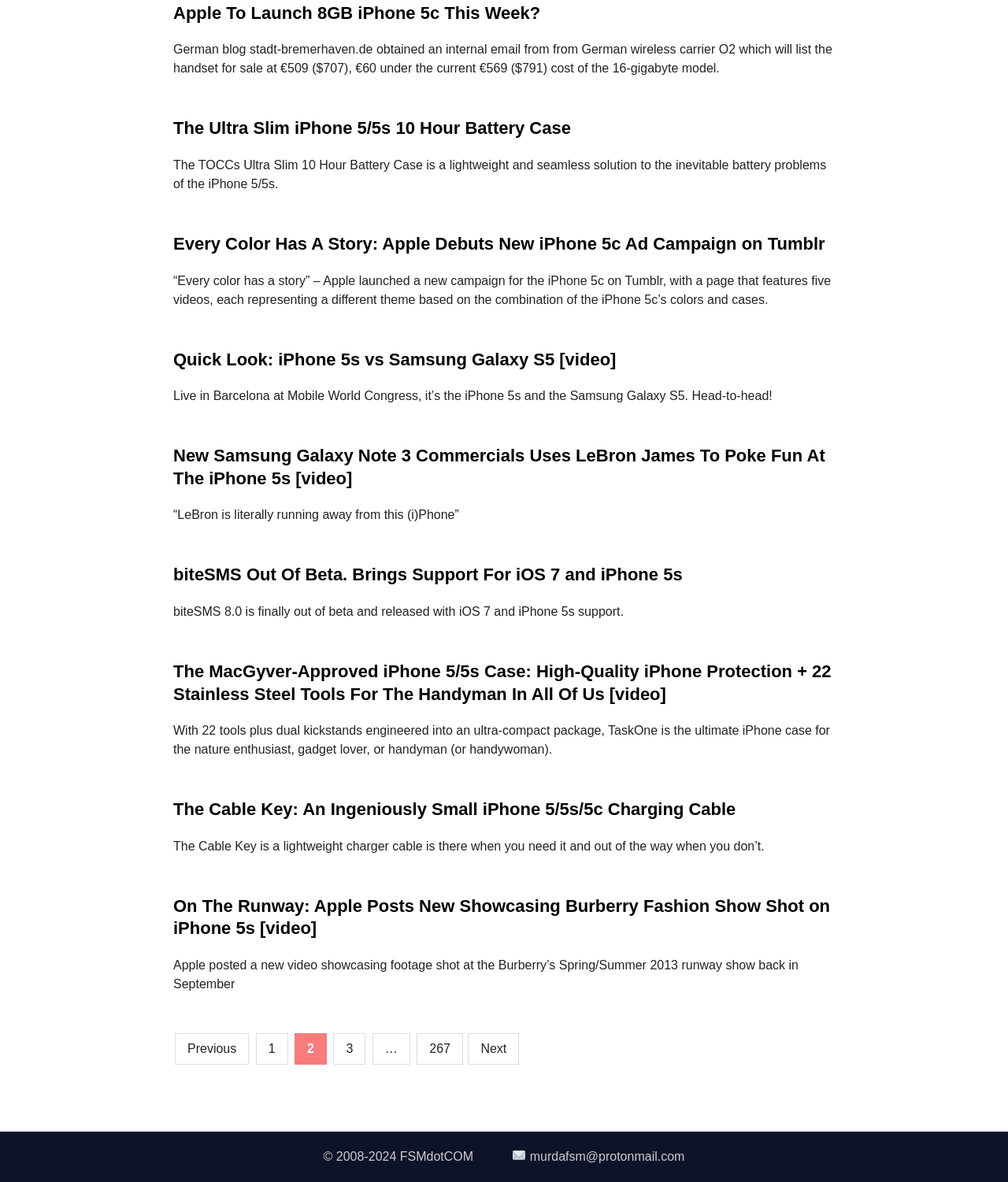Please reply to the following question using a single word or phrase: 
What is the purpose of the 'TaskOne' case?

For handyman